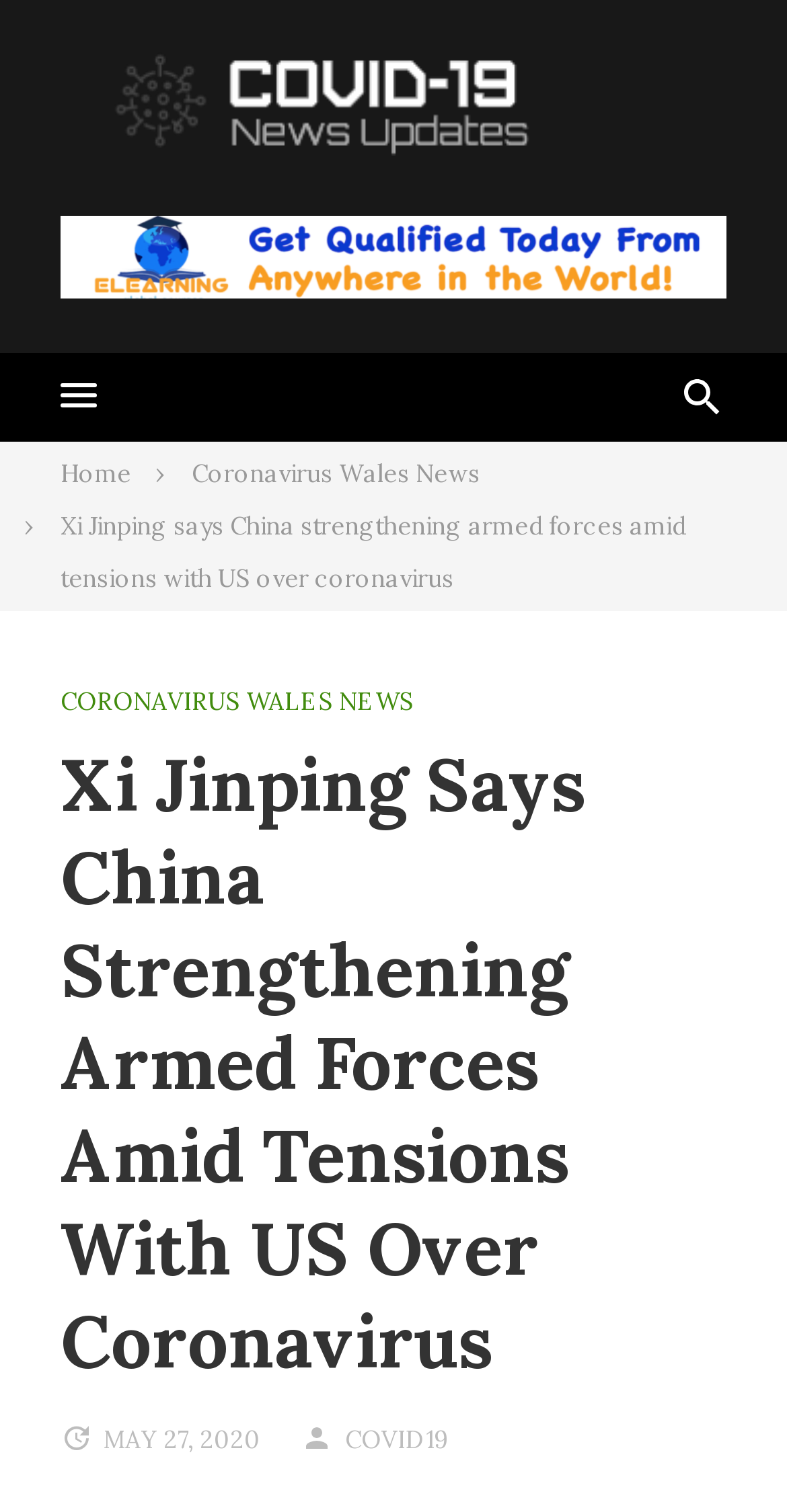Using the information from the screenshot, answer the following question thoroughly:
What is the topic of the news article?

I determined the topic of the news article by reading the heading of the news article, which states 'Xi Jinping Says China Strengthening Armed Forces Amid Tensions With US Over Coronavirus'.